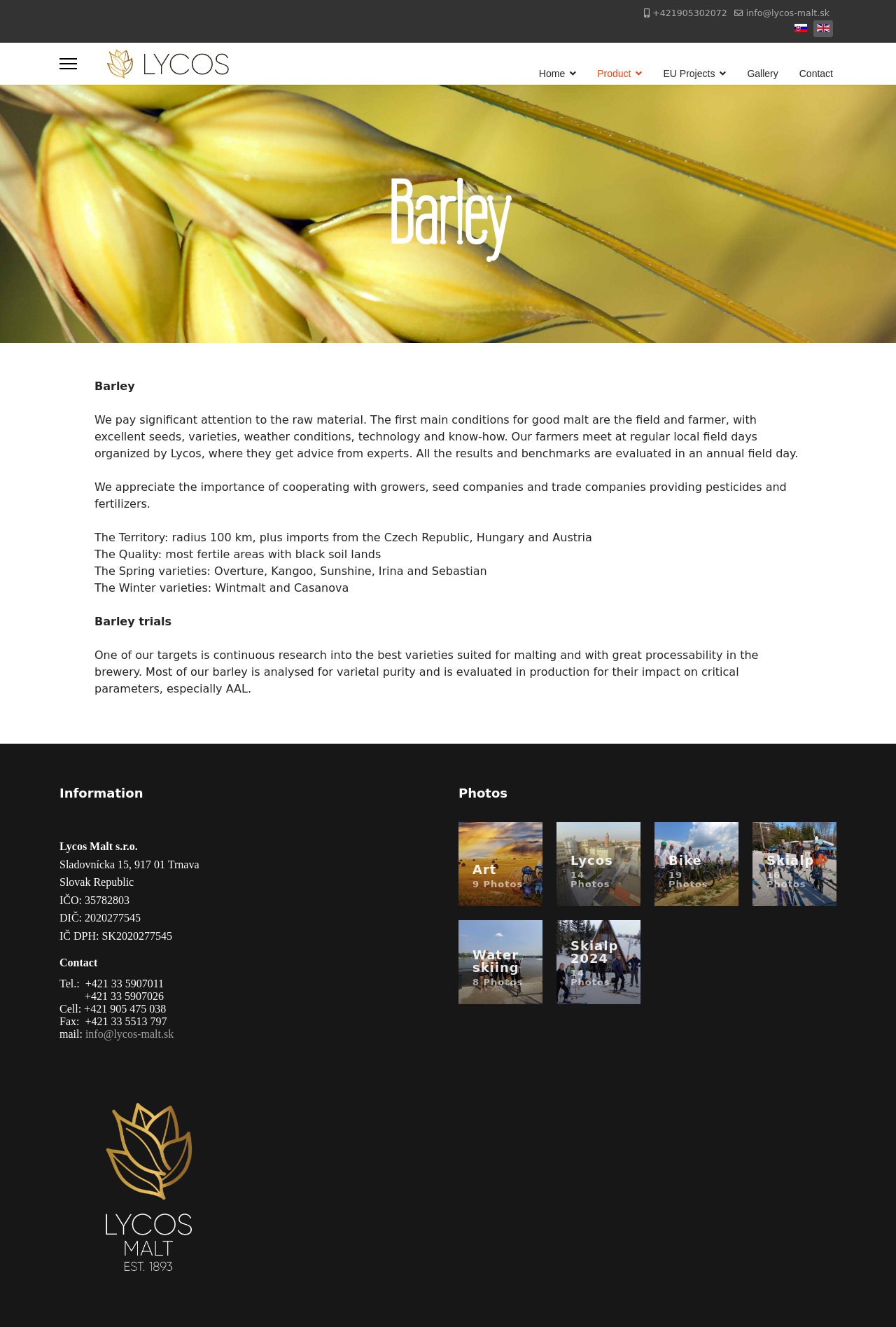Use a single word or phrase to answer the question:
What is the company name?

Lycos Malt s.r.o.